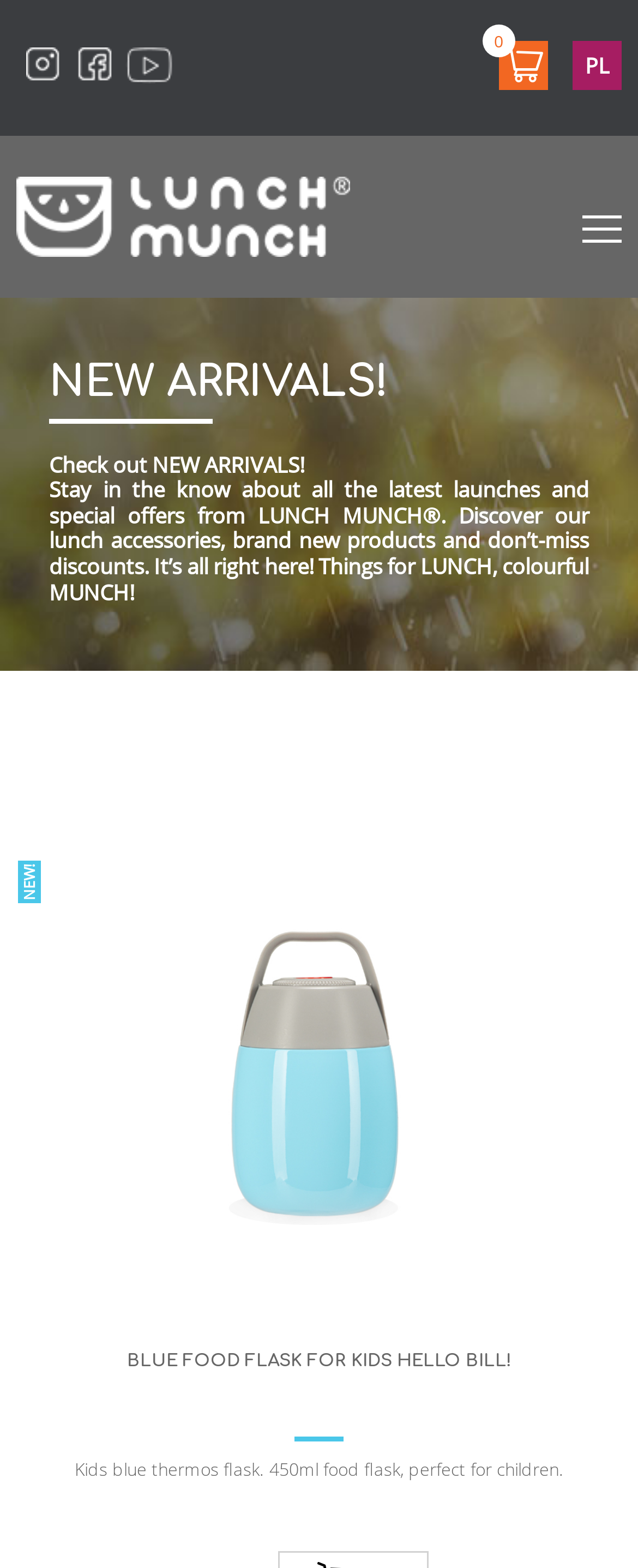Answer the question using only a single word or phrase: 
What type of products are being showcased?

Lunch accessories